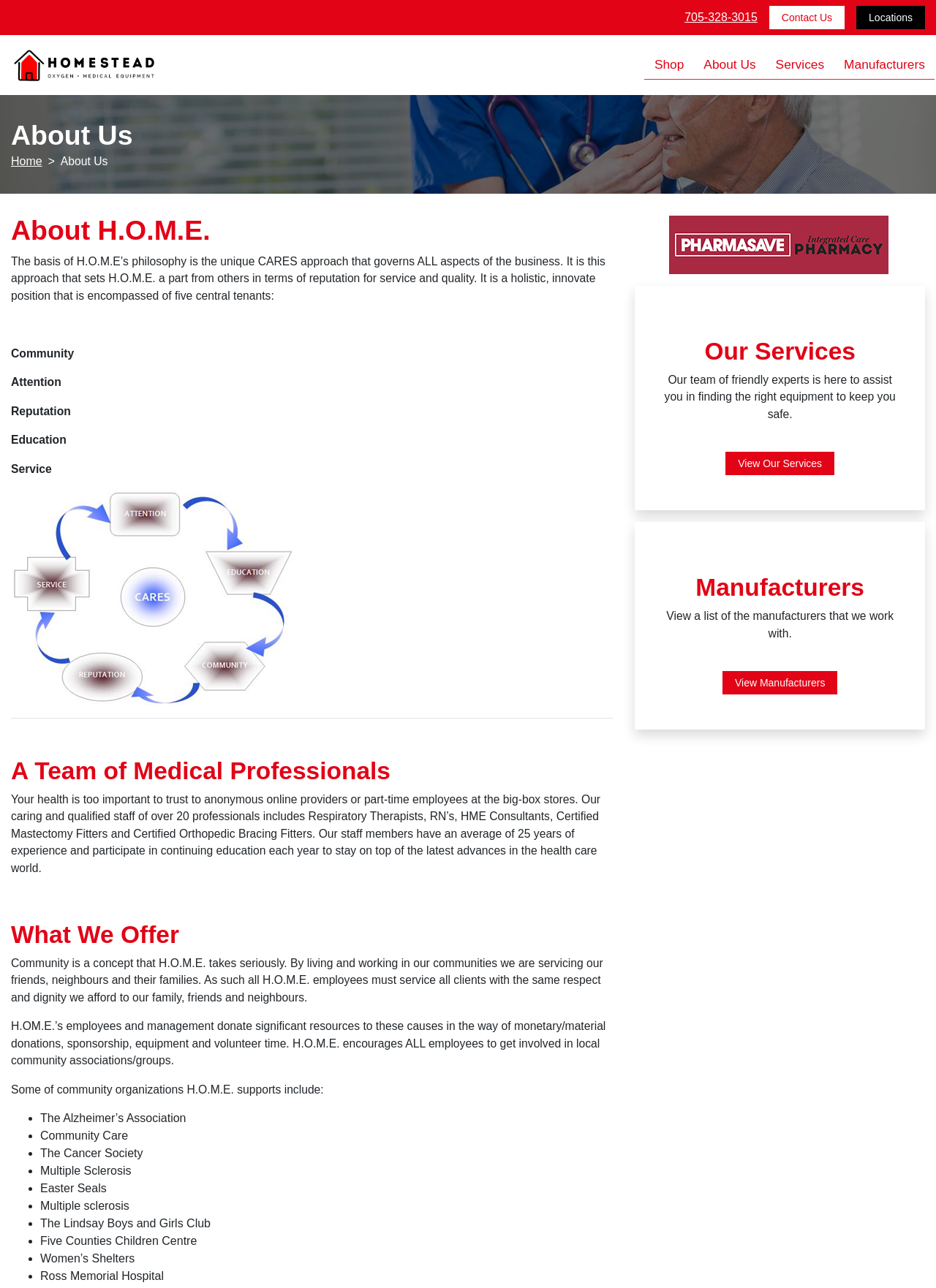Locate the bounding box coordinates of the element I should click to achieve the following instruction: "Learn about the company's services".

[0.818, 0.039, 0.891, 0.062]